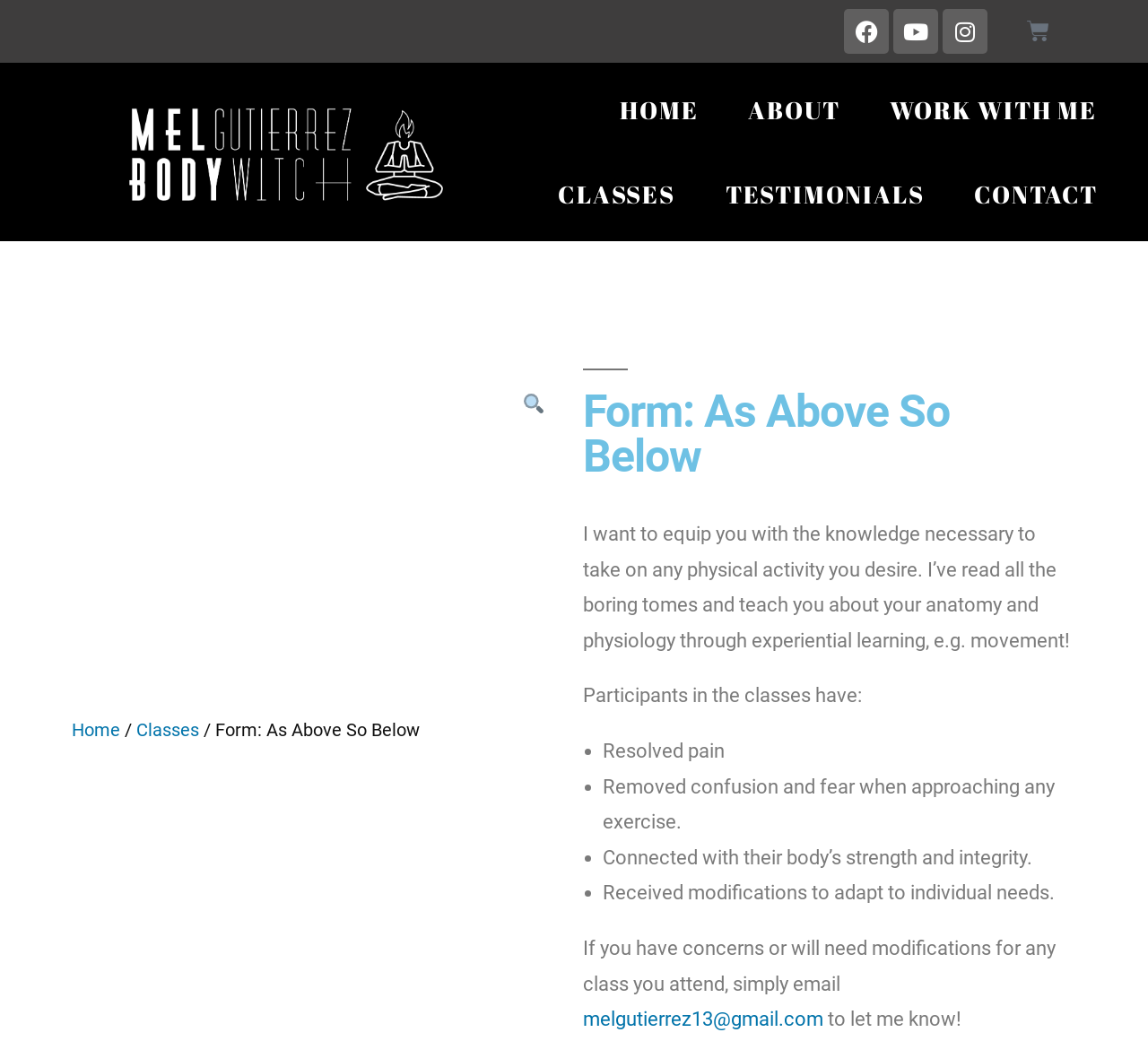Provide the bounding box coordinates of the UI element this sentence describes: "Work With Me".

[0.754, 0.065, 0.977, 0.146]